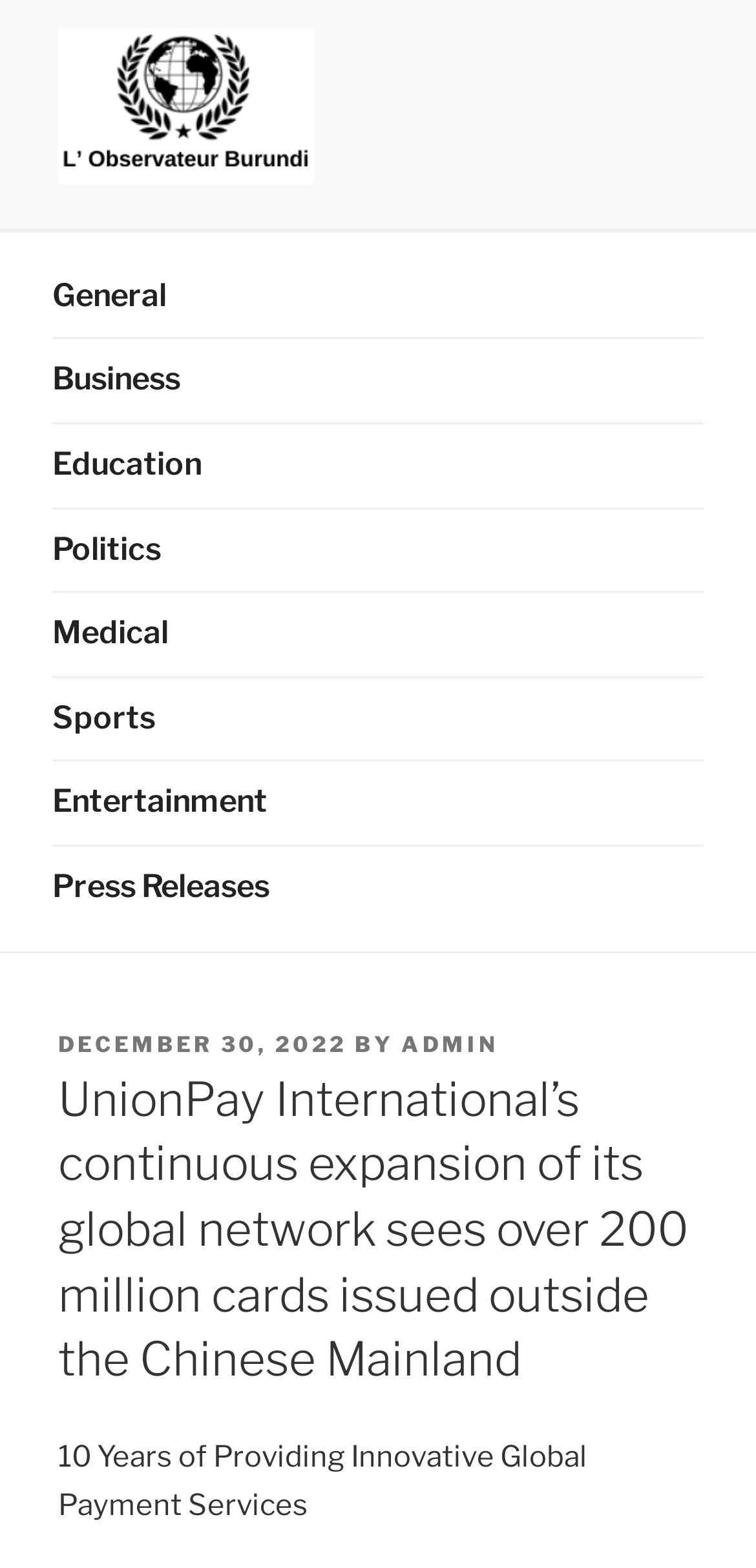Can you identify the bounding box coordinates of the clickable region needed to carry out this instruction: 'Check the 'UnionPay International’s continuous expansion of its global network' heading'? The coordinates should be four float numbers within the range of 0 to 1, stated as [left, top, right, bottom].

[0.077, 0.681, 0.923, 0.888]